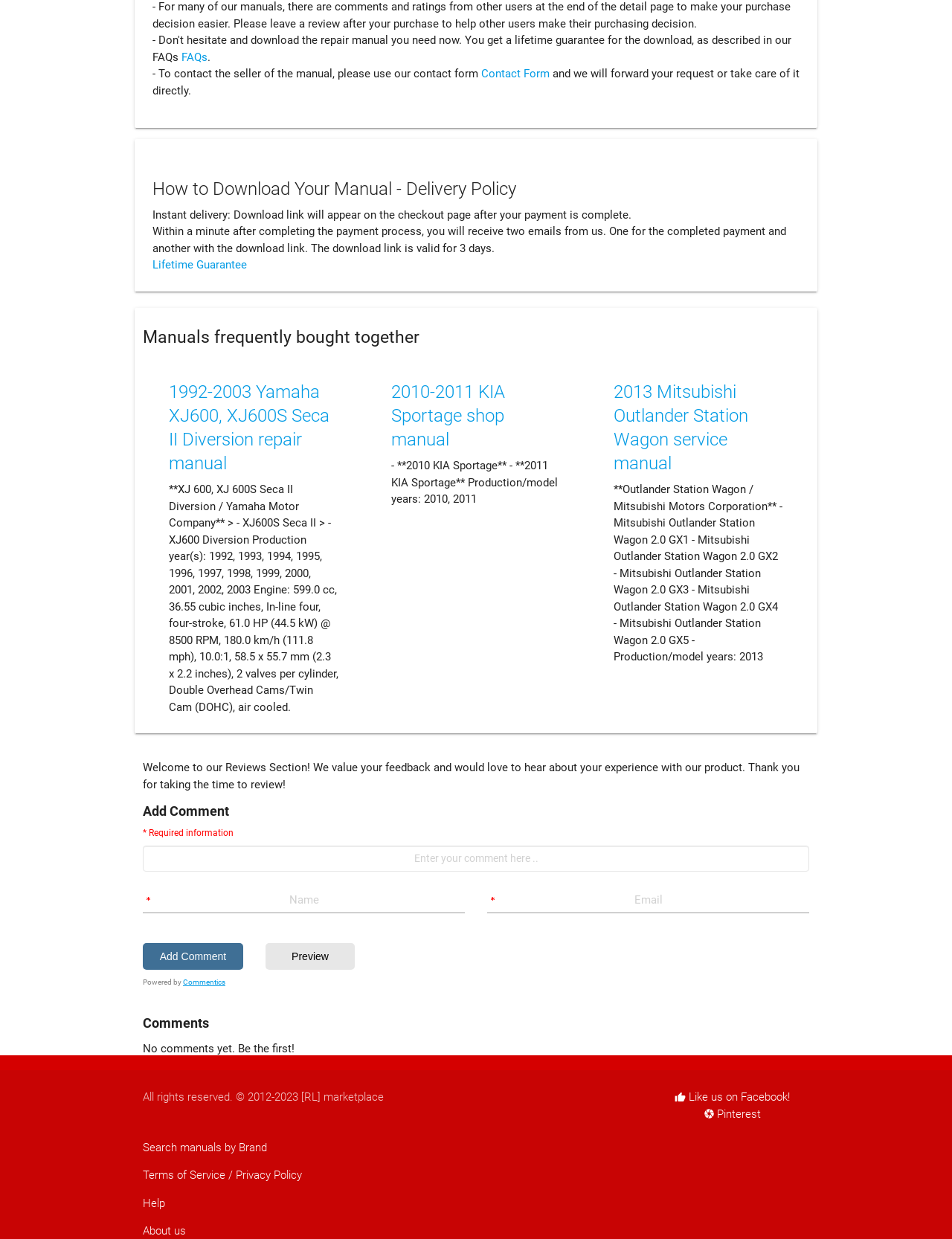Please identify the bounding box coordinates of the element that needs to be clicked to execute the following command: "Click on FAQs". Provide the bounding box using four float numbers between 0 and 1, formatted as [left, top, right, bottom].

[0.19, 0.041, 0.218, 0.051]